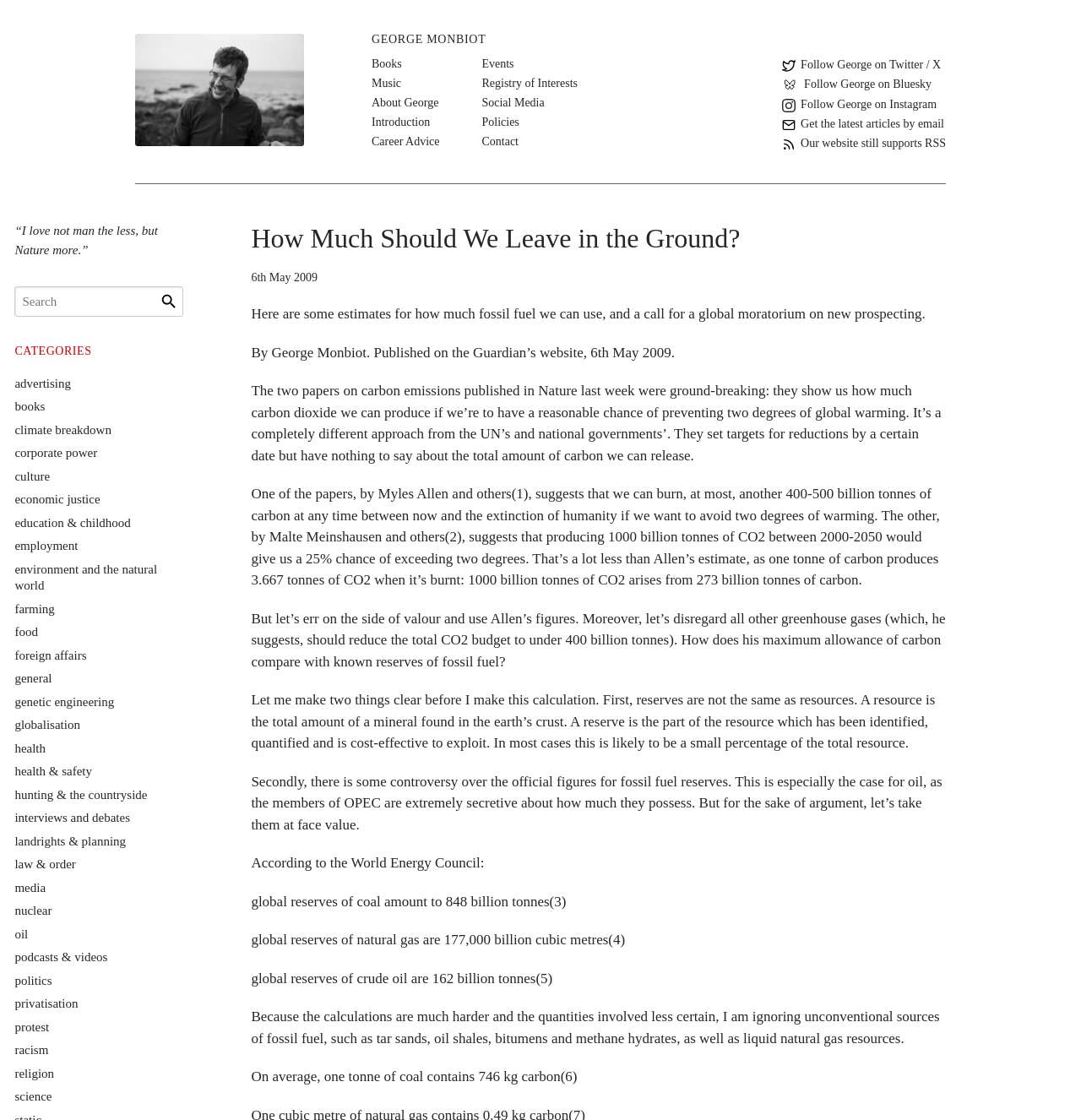Please provide the bounding box coordinates for the element that needs to be clicked to perform the following instruction: "Get the latest articles by email". The coordinates should be given as four float numbers between 0 and 1, i.e., [left, top, right, bottom].

[0.724, 0.102, 0.873, 0.118]